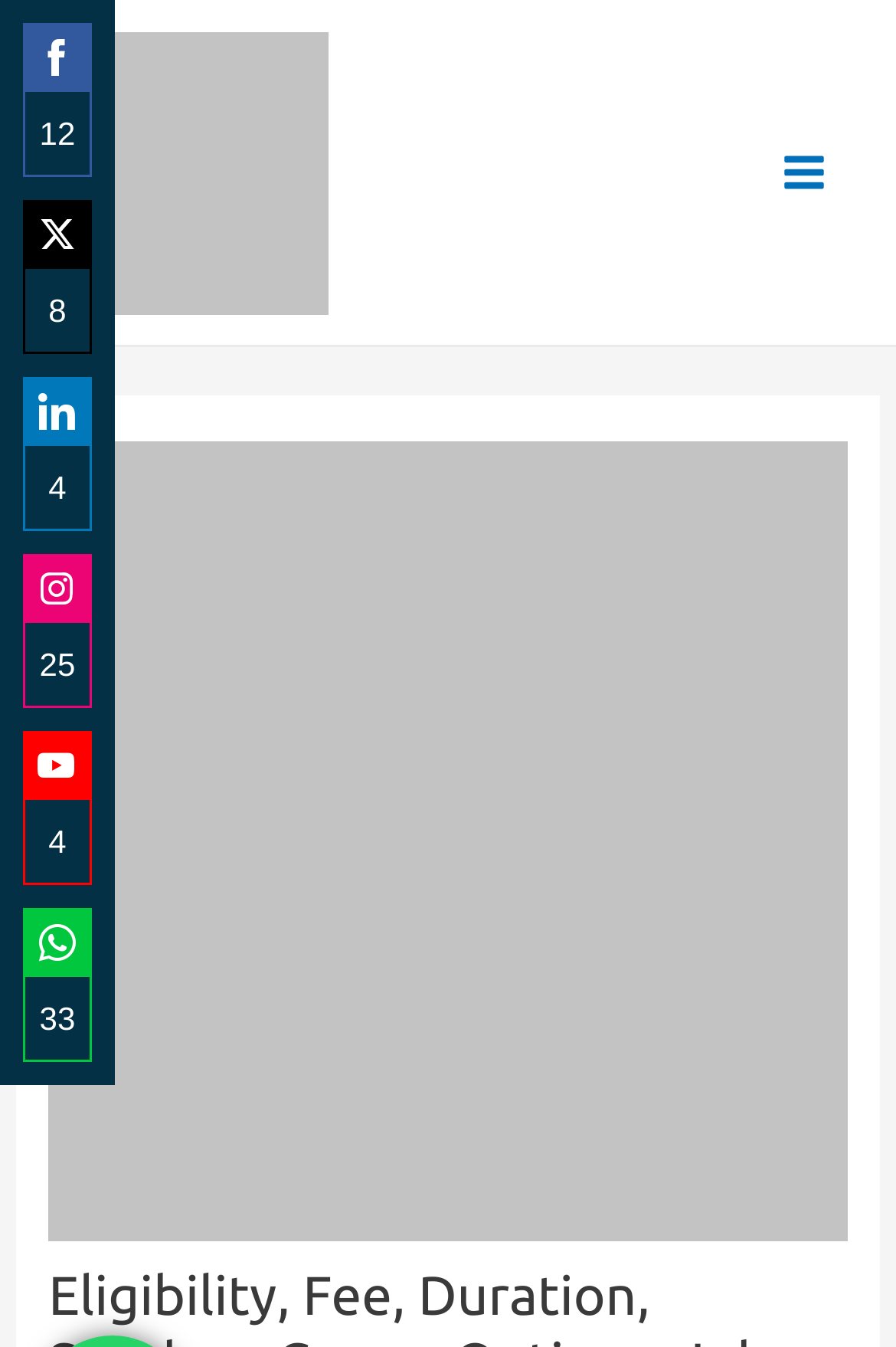Please find and give the text of the main heading on the webpage.

Eligibility, Fee, Duration, Syllabus, Career Options, Jobs, and Salary for Digital Marketing Courses